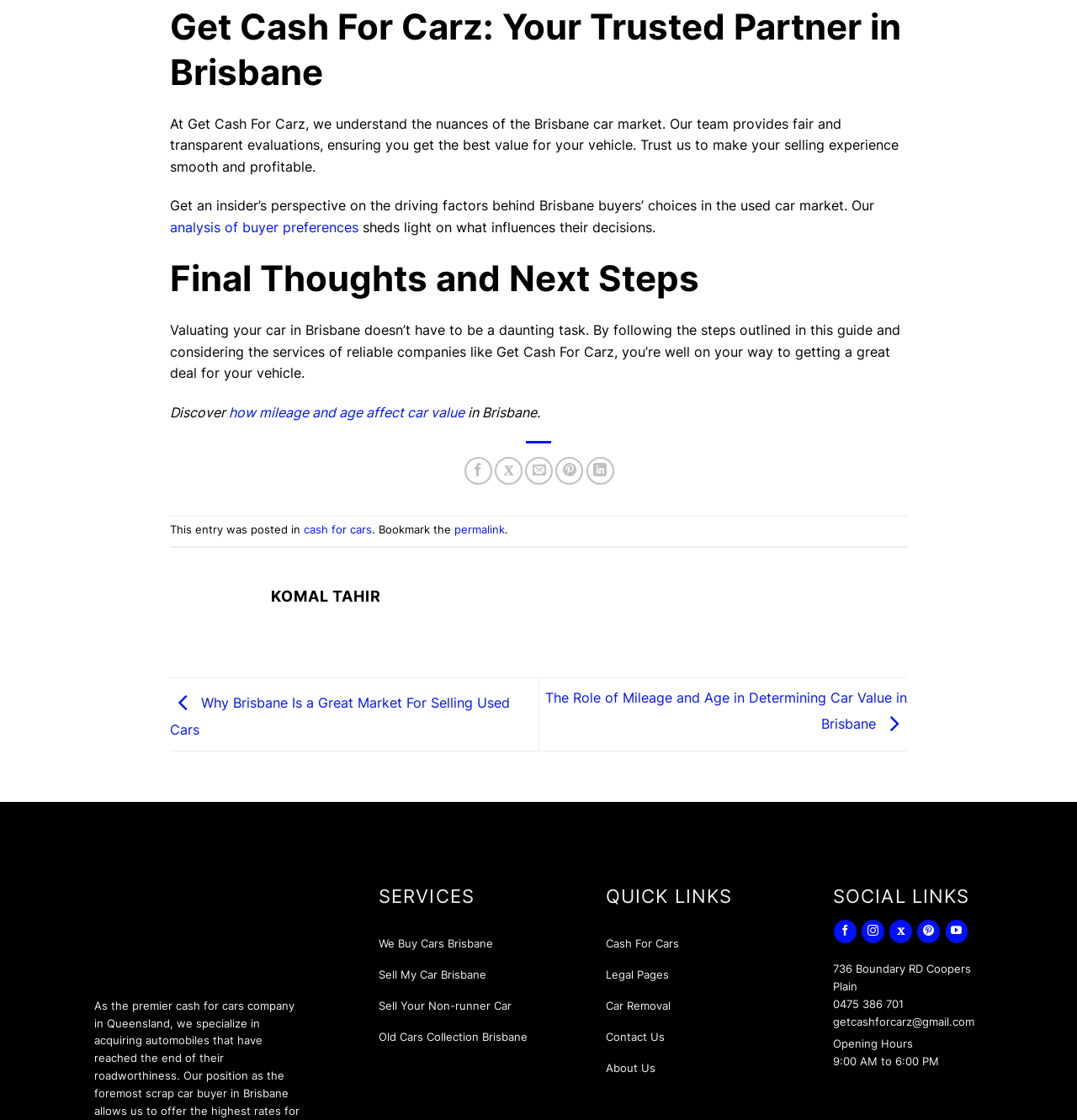Can you determine the bounding box coordinates of the area that needs to be clicked to fulfill the following instruction: "Visit Twitter profile"?

None